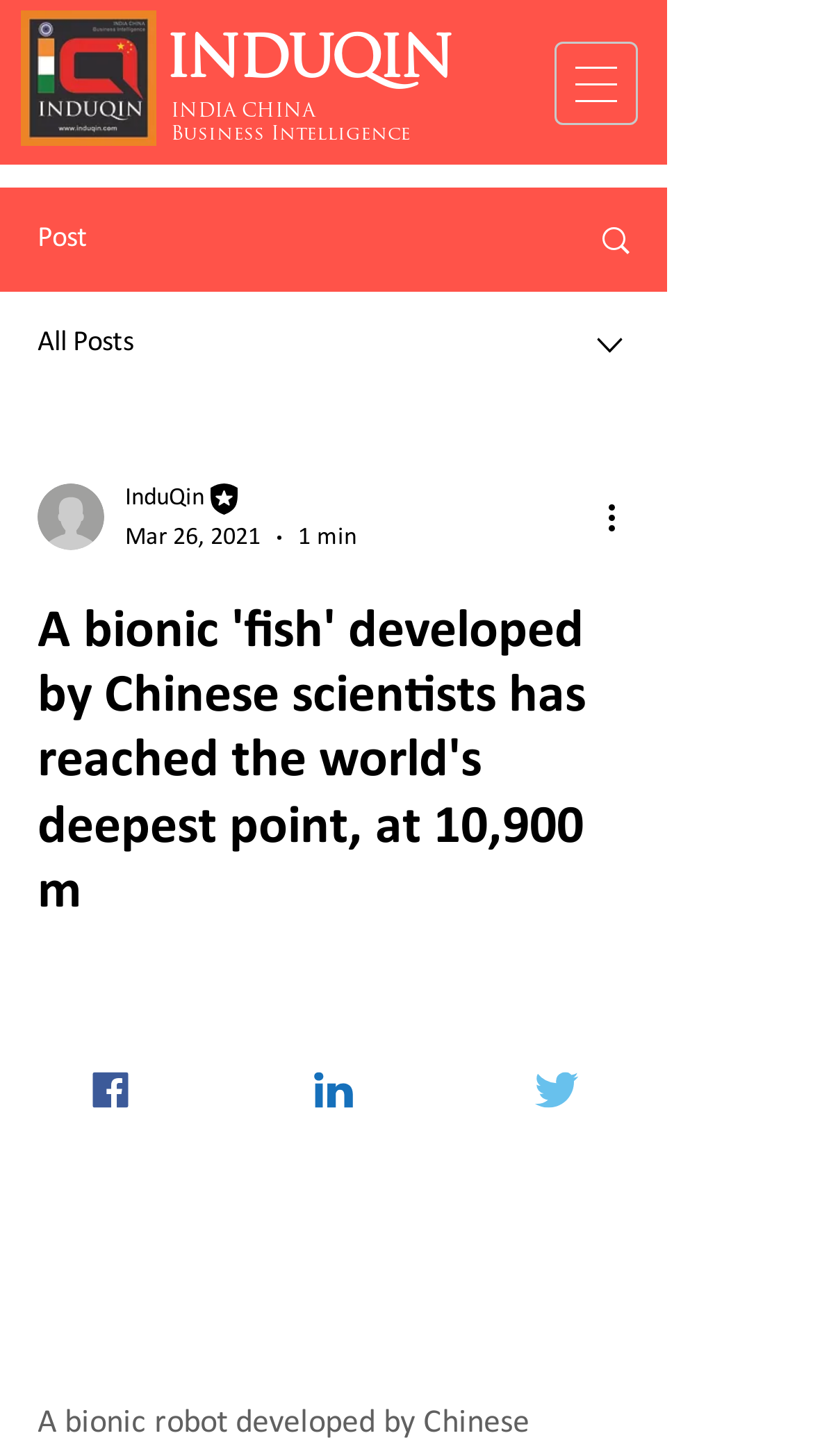Answer the question using only one word or a concise phrase: What is the name of the logo on the top left?

INDOQIN